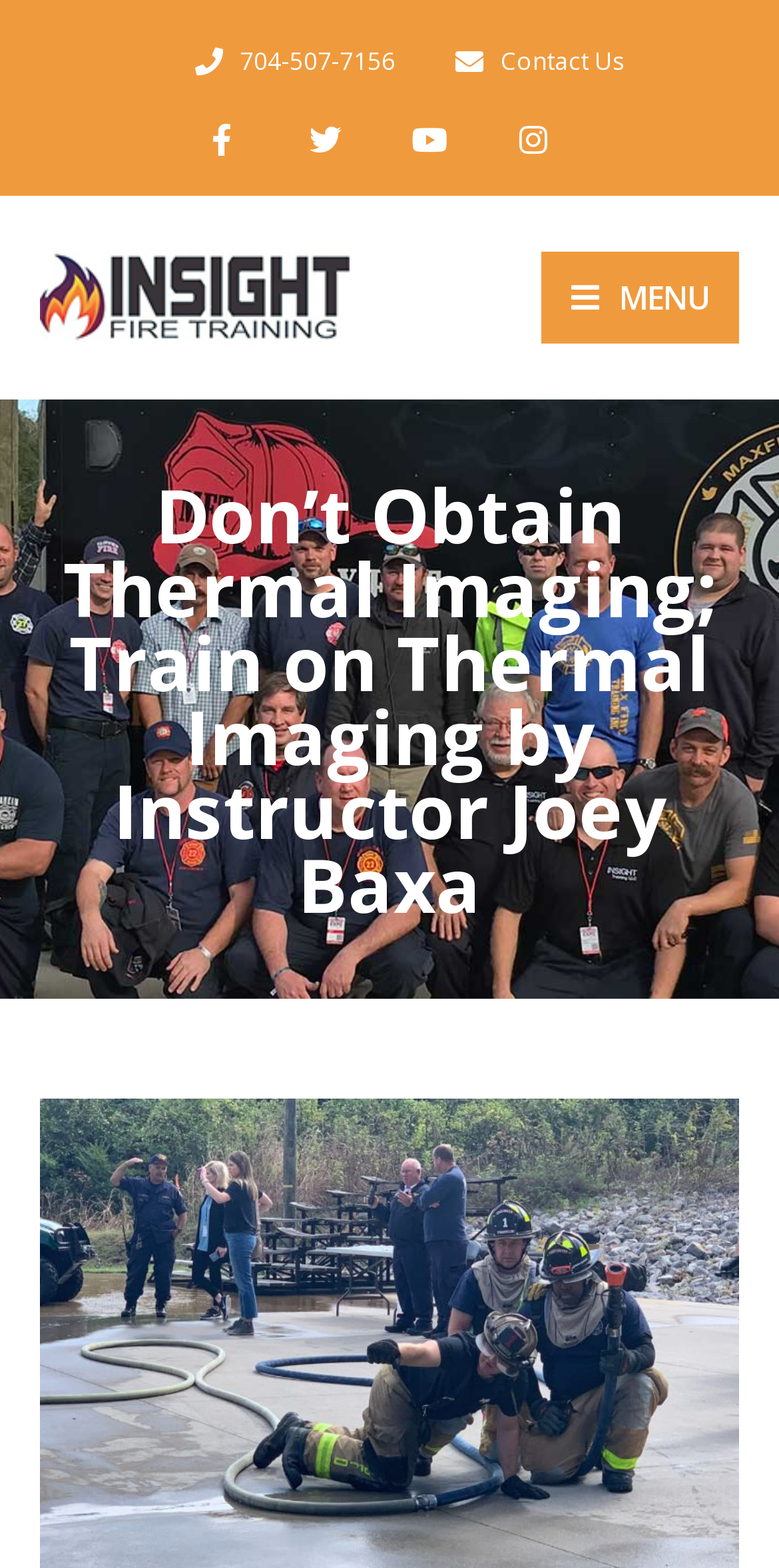Provide the bounding box coordinates of the area you need to click to execute the following instruction: "Contact Us".

None